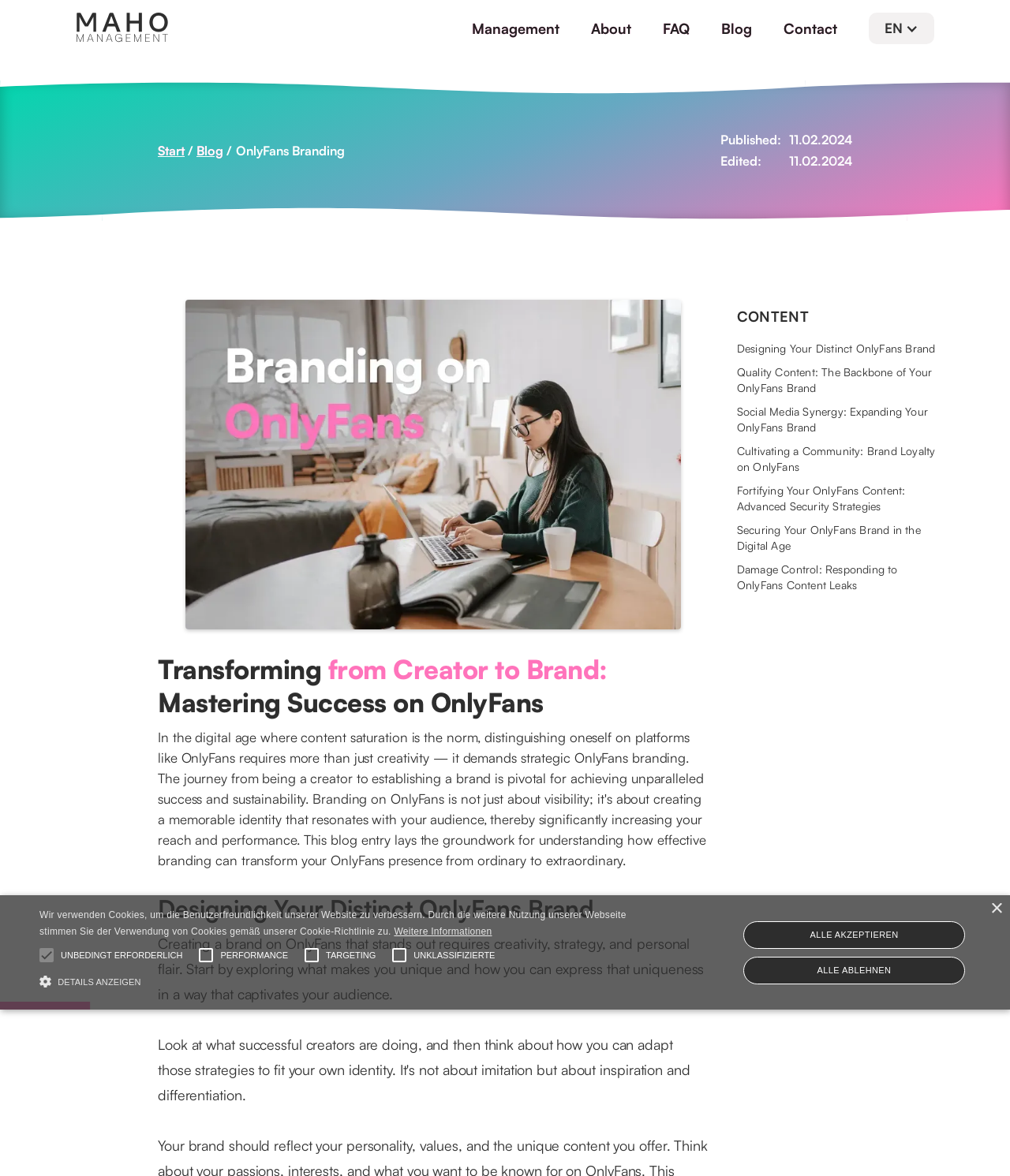What is the date of the last edit?
Please provide a single word or phrase as the answer based on the screenshot.

11.02.2024